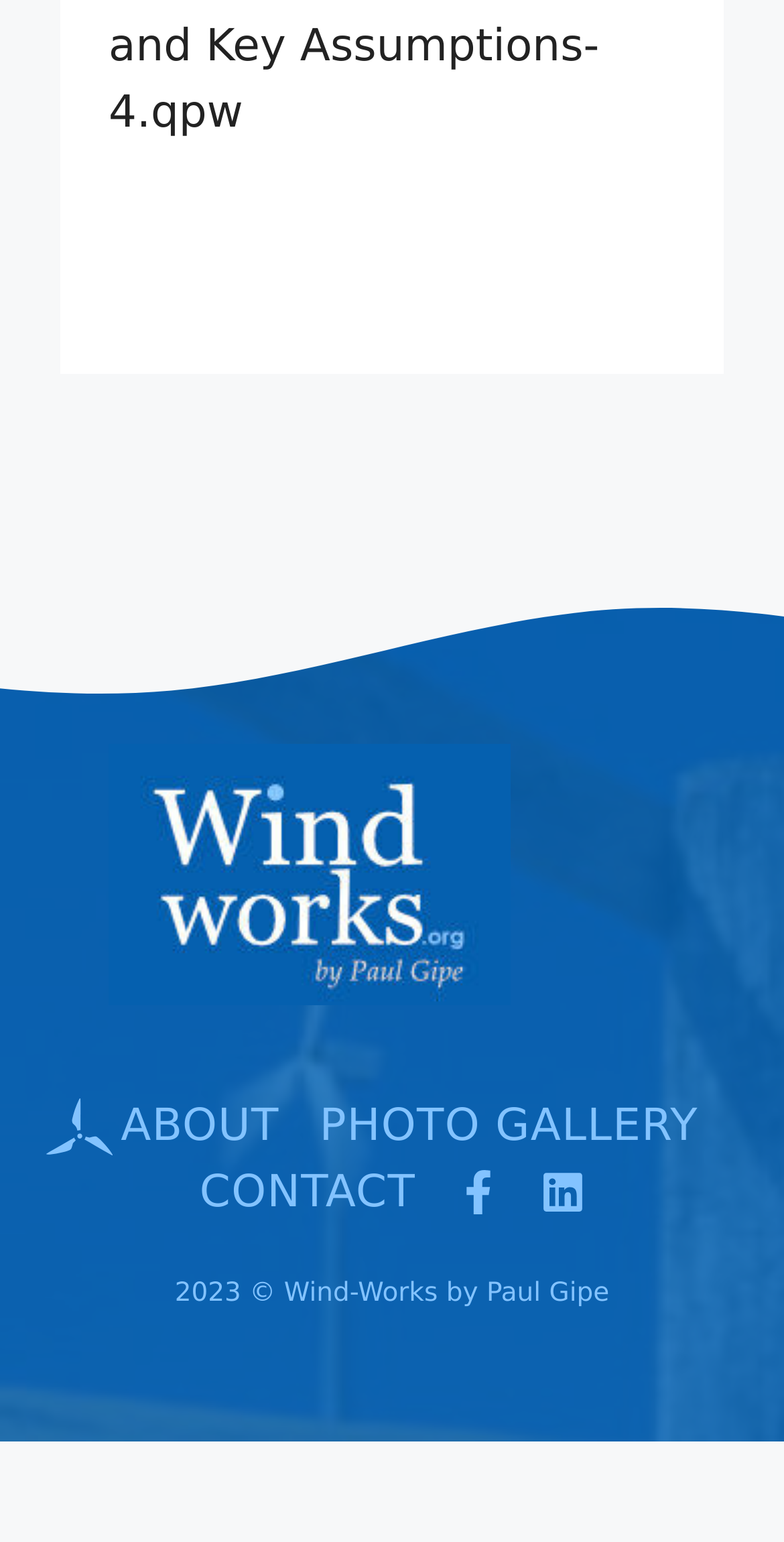Determine the bounding box coordinates of the UI element described below. Use the format (top-left x, top-left y, bottom-right x, bottom-right y) with floating point numbers between 0 and 1: Contact

[0.255, 0.753, 0.53, 0.796]